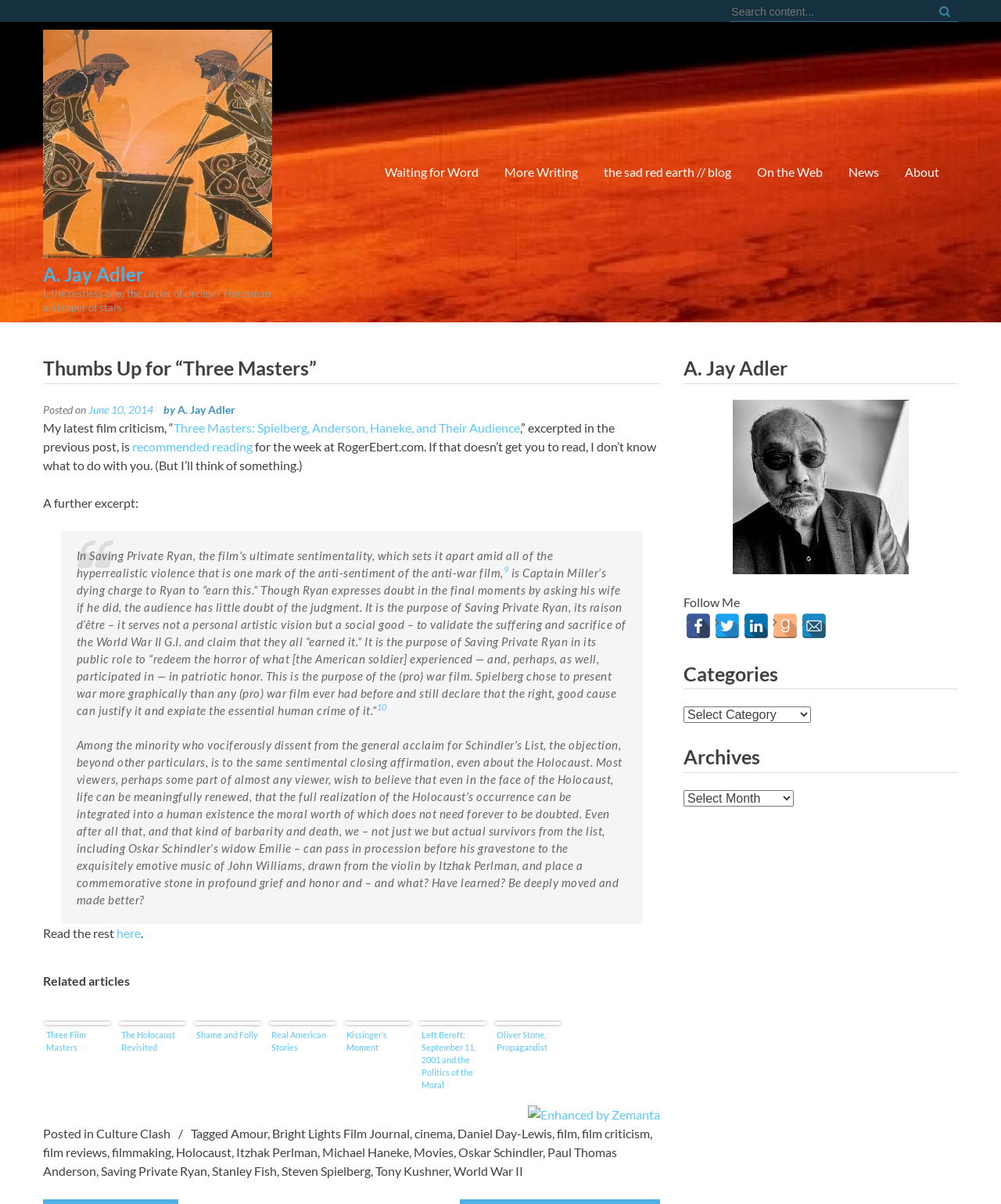Answer succinctly with a single word or phrase:
How many related articles are listed at the bottom of the webpage?

8